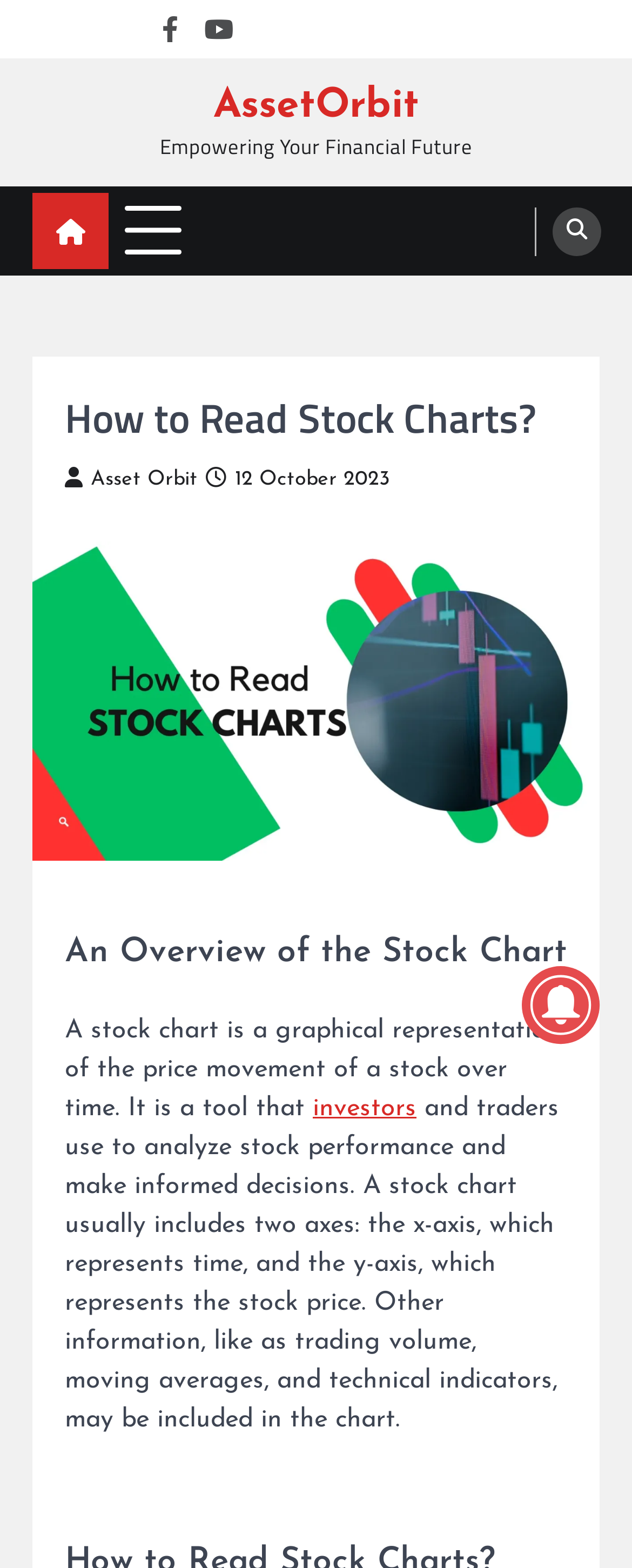Please identify the bounding box coordinates of the area I need to click to accomplish the following instruction: "Read the About Us page".

[0.628, 0.008, 0.679, 0.029]